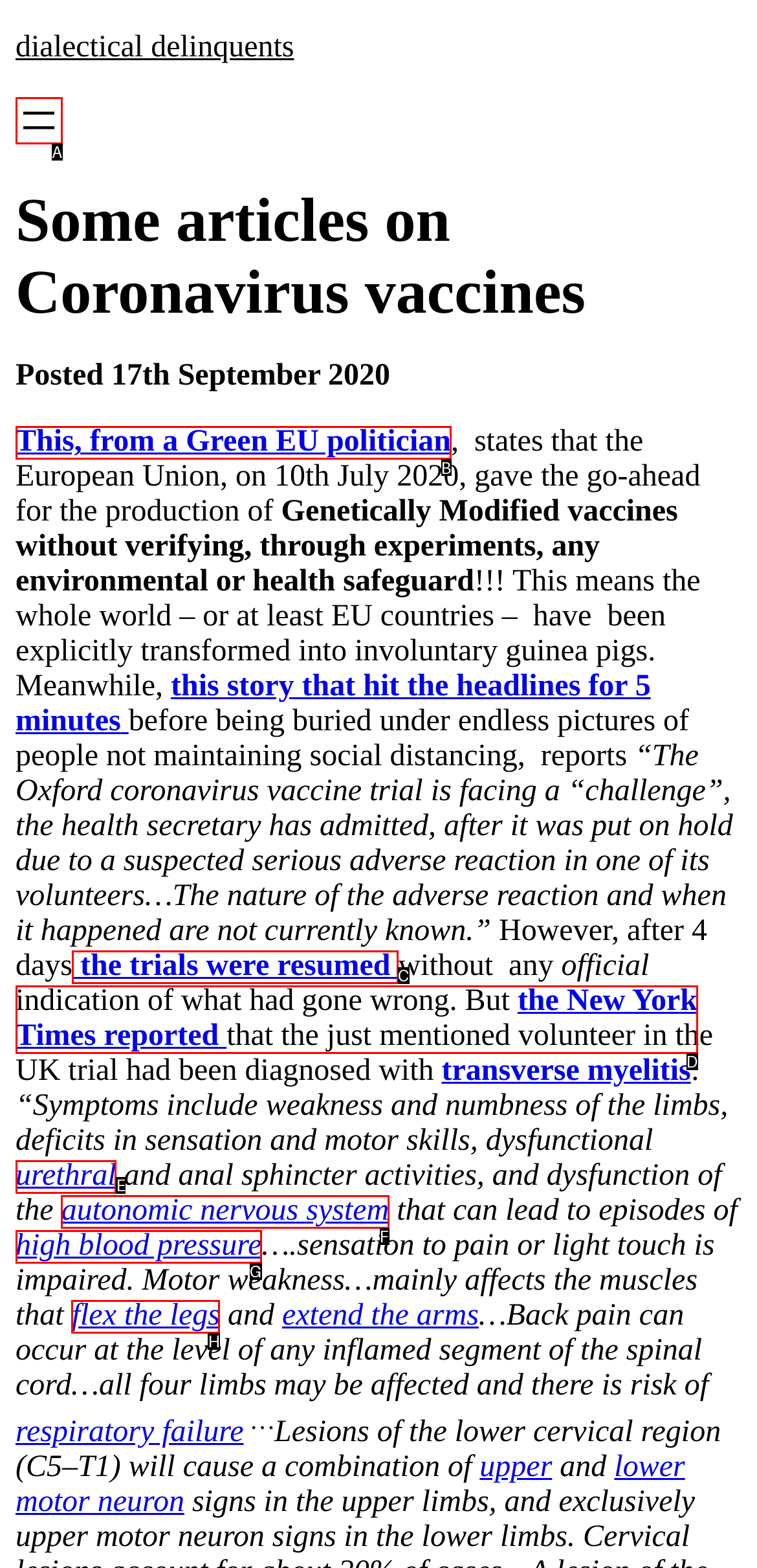Among the marked elements in the screenshot, which letter corresponds to the UI element needed for the task: Read the article about the Green EU politician?

B